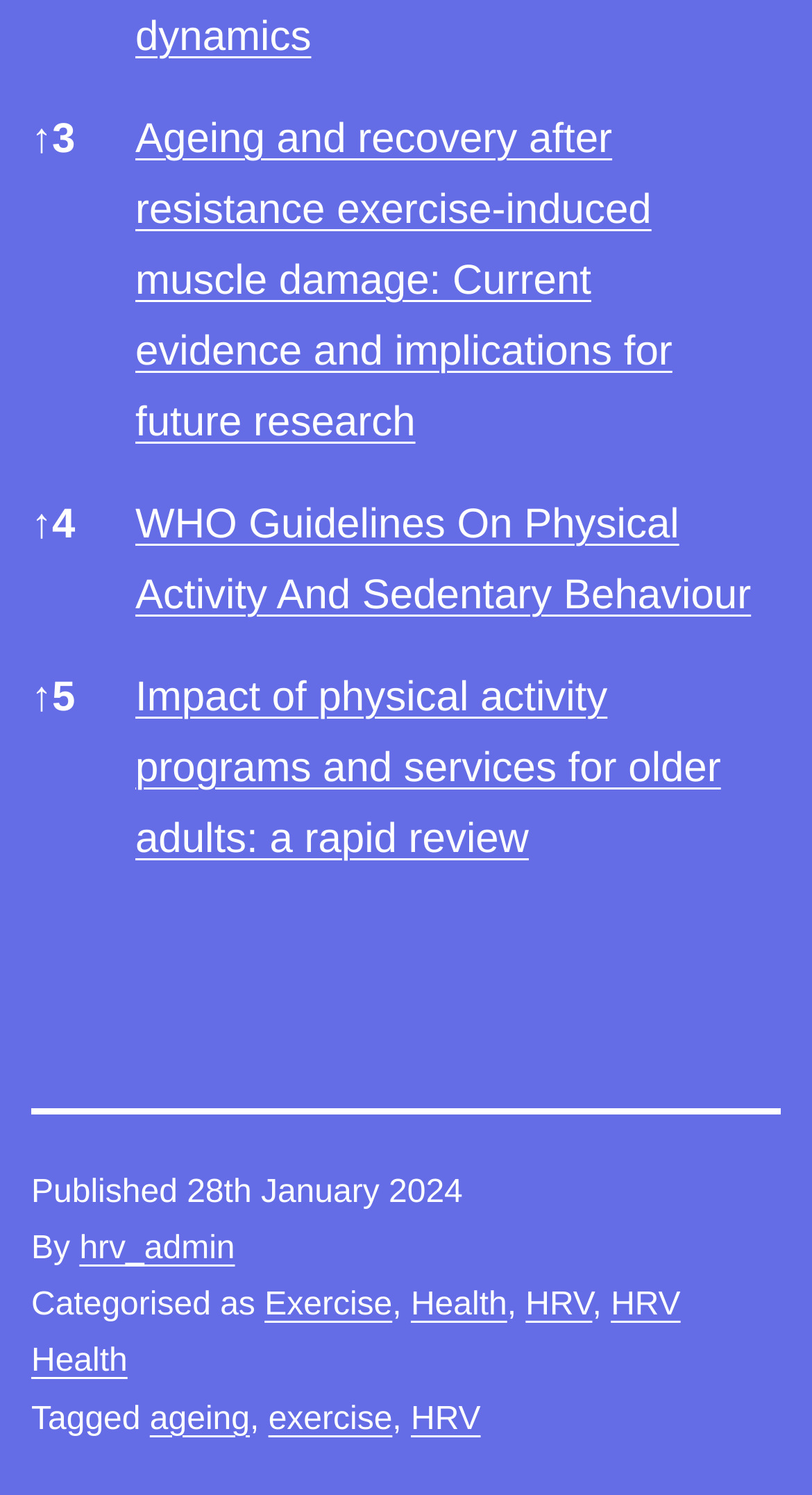What is the topic of the third article?
Could you answer the question in a detailed manner, providing as much information as possible?

I read the title of the third article, which is 'Impact of physical activity programs and services for older adults: a rapid review', and determined that the topic is physical activity programs and services for older adults.